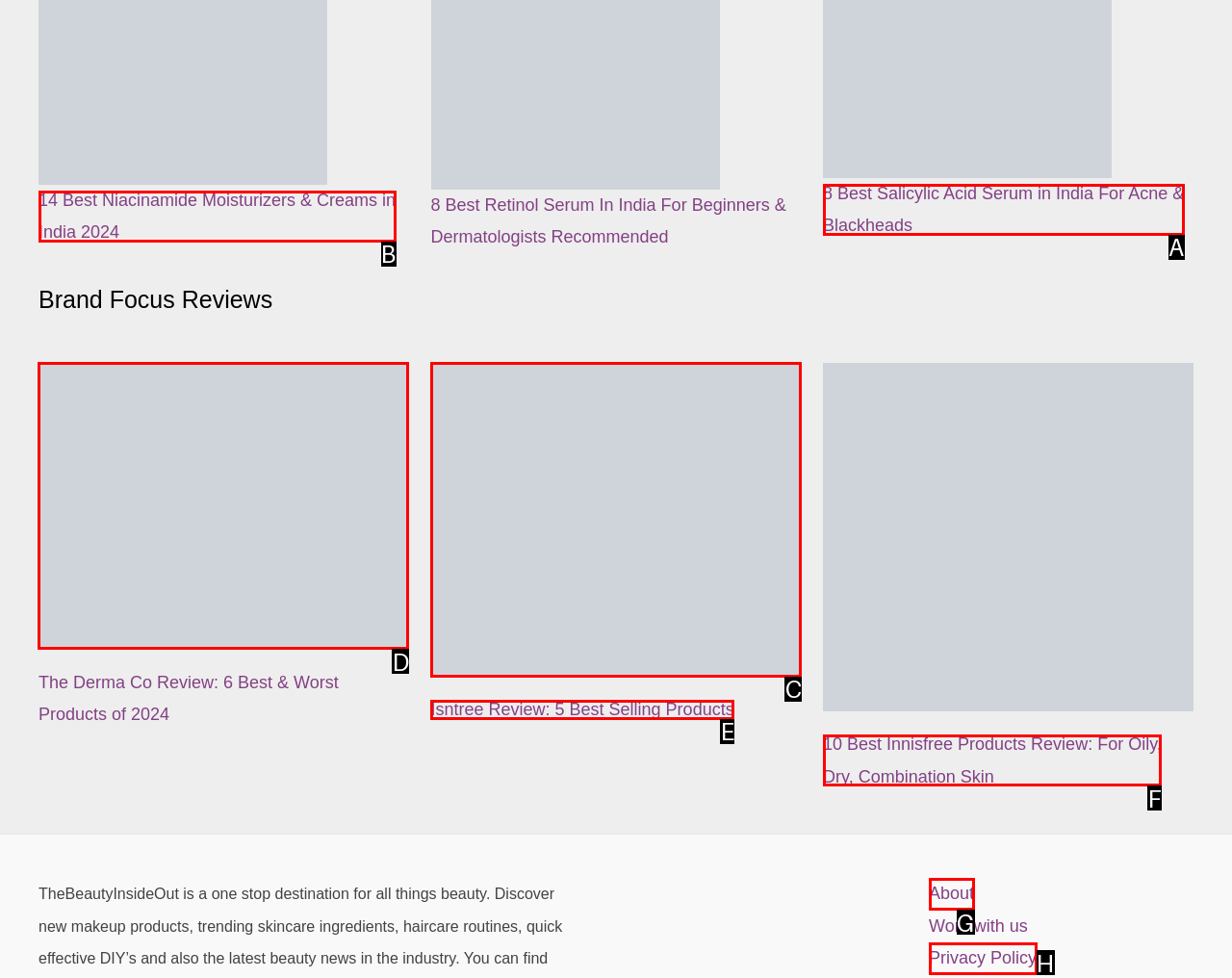Which HTML element should be clicked to fulfill the following task: View the review of The Derma Co products?
Reply with the letter of the appropriate option from the choices given.

D